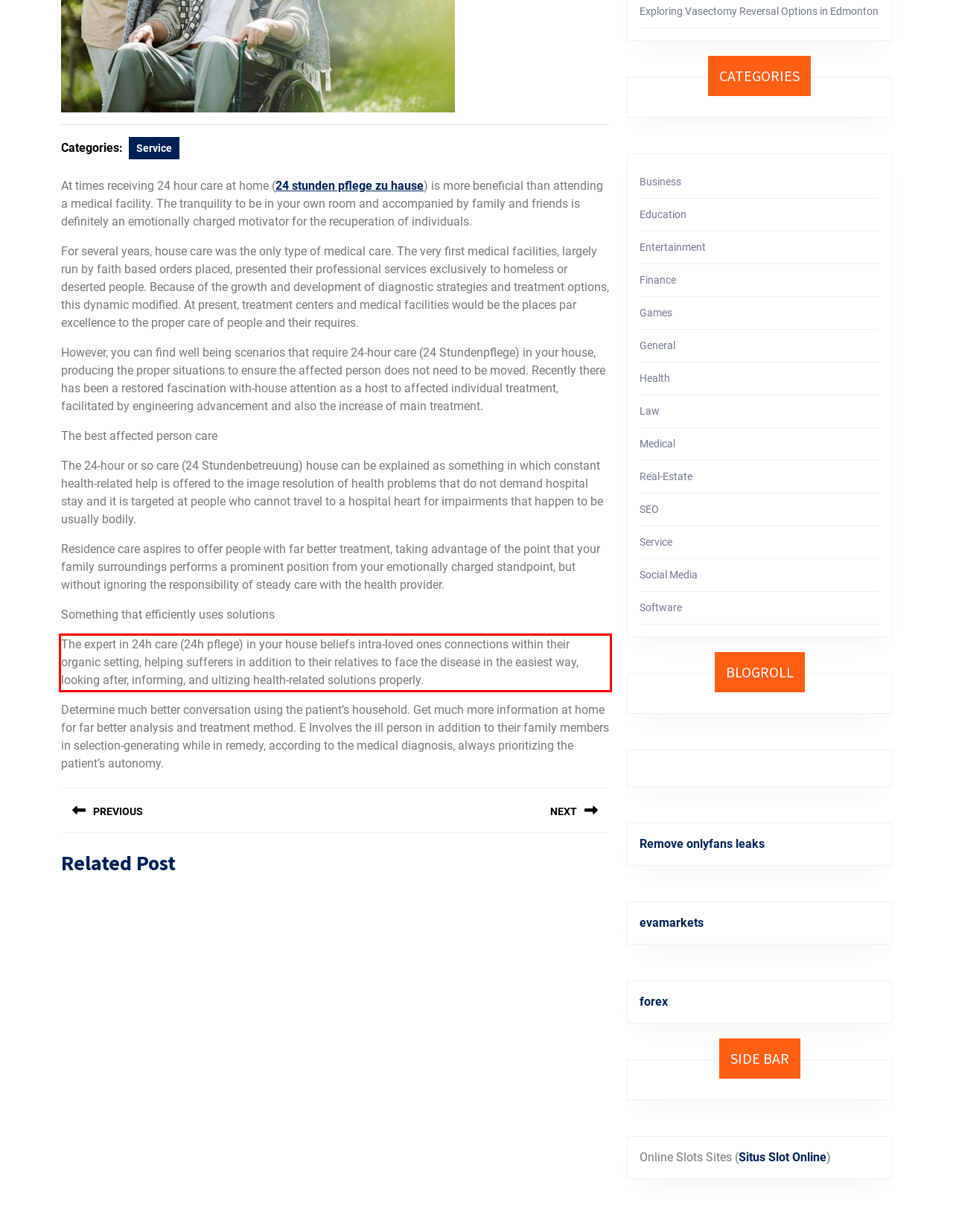View the screenshot of the webpage and identify the UI element surrounded by a red bounding box. Extract the text contained within this red bounding box.

The expert in 24h care (24h pflege) in your house beliefs intra-loved ones connections within their organic setting, helping sufferers in addition to their relatives to face the disease in the easiest way, looking after, informing, and ultizing health-related solutions properly.